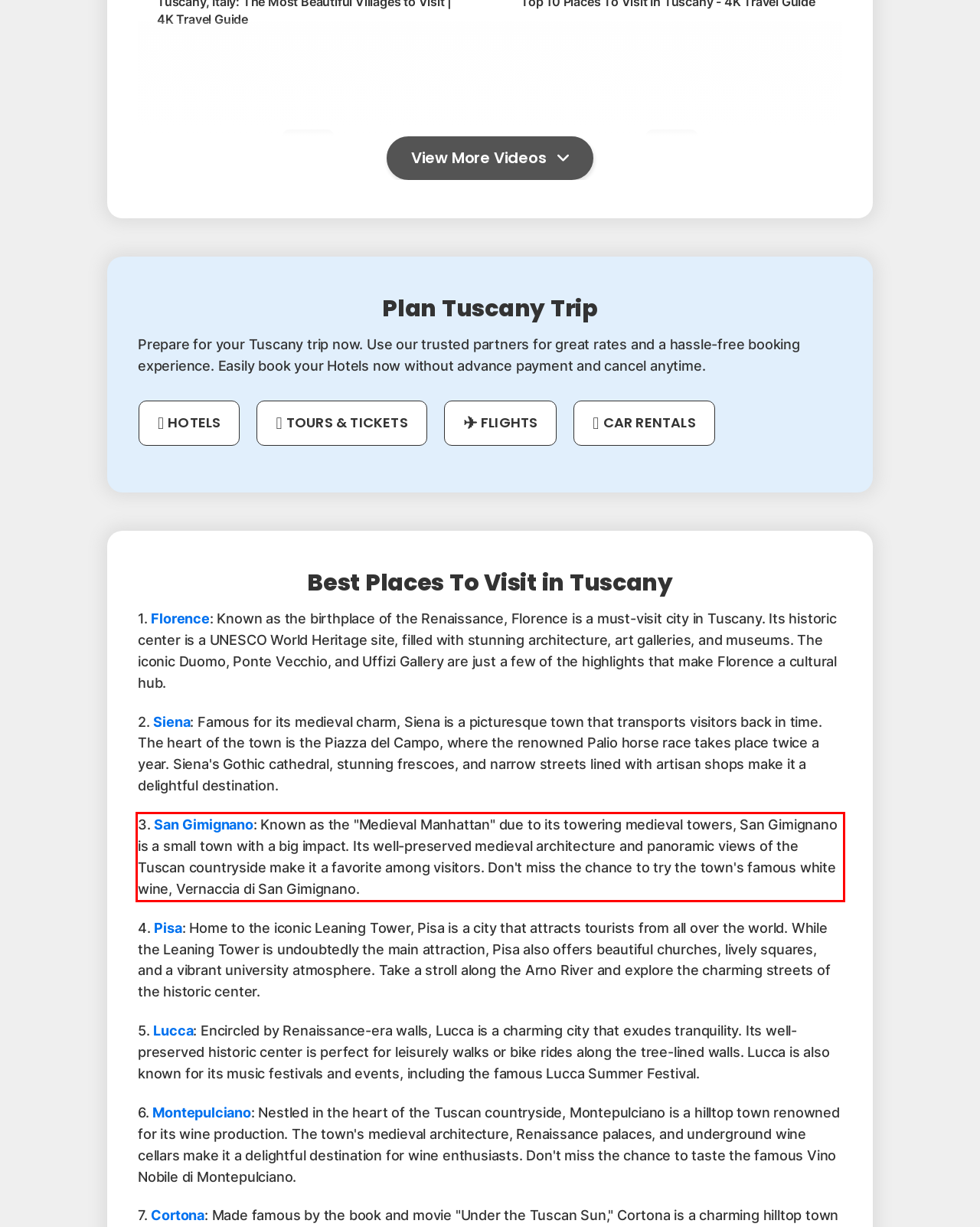There is a UI element on the webpage screenshot marked by a red bounding box. Extract and generate the text content from within this red box.

3. San Gimignano: Known as the "Medieval Manhattan" due to its towering medieval towers, San Gimignano is a small town with a big impact. Its well-preserved medieval architecture and panoramic views of the Tuscan countryside make it a favorite among visitors. Don't miss the chance to try the town's famous white wine, Vernaccia di San Gimignano.